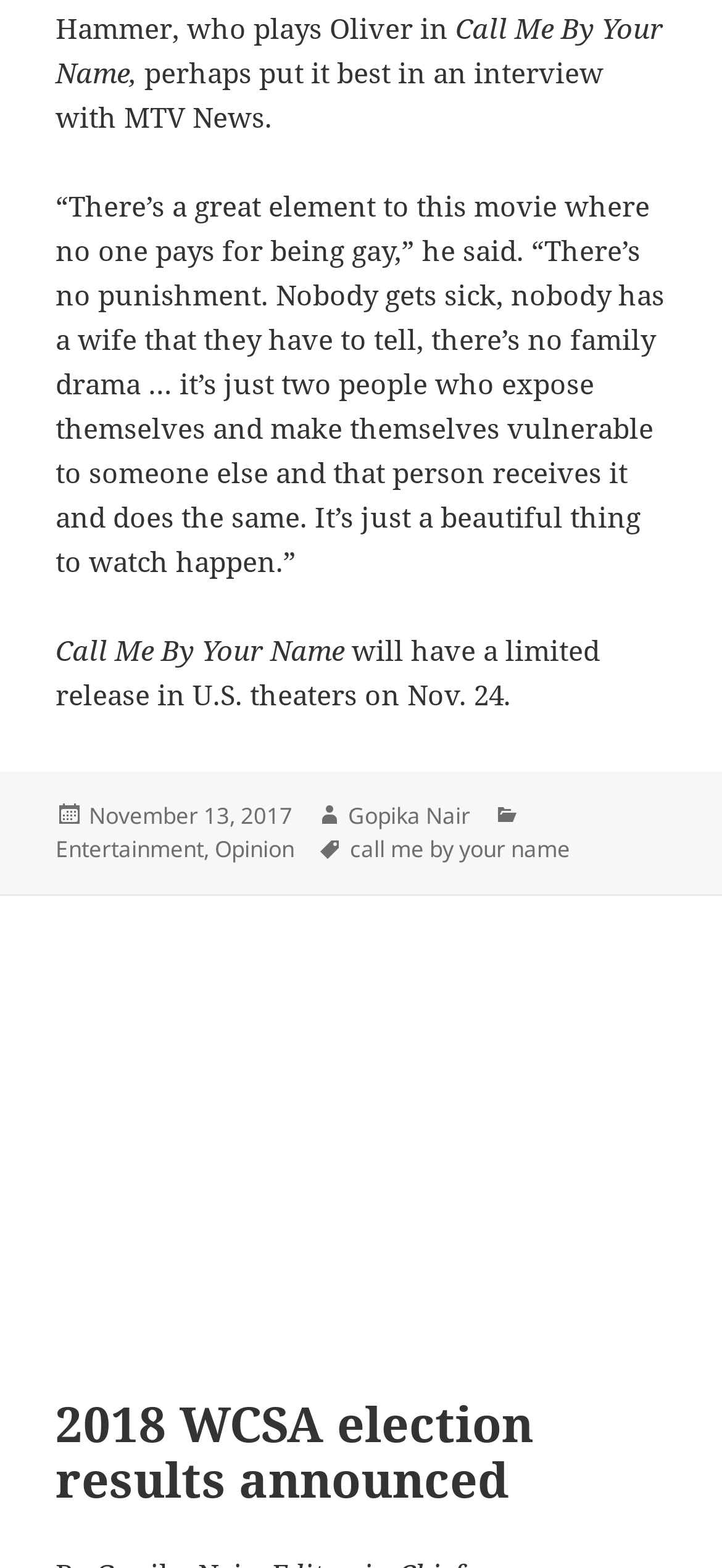Given the webpage screenshot, identify the bounding box of the UI element that matches this description: "2018 WCSA election results announced".

[0.077, 0.886, 0.738, 0.964]